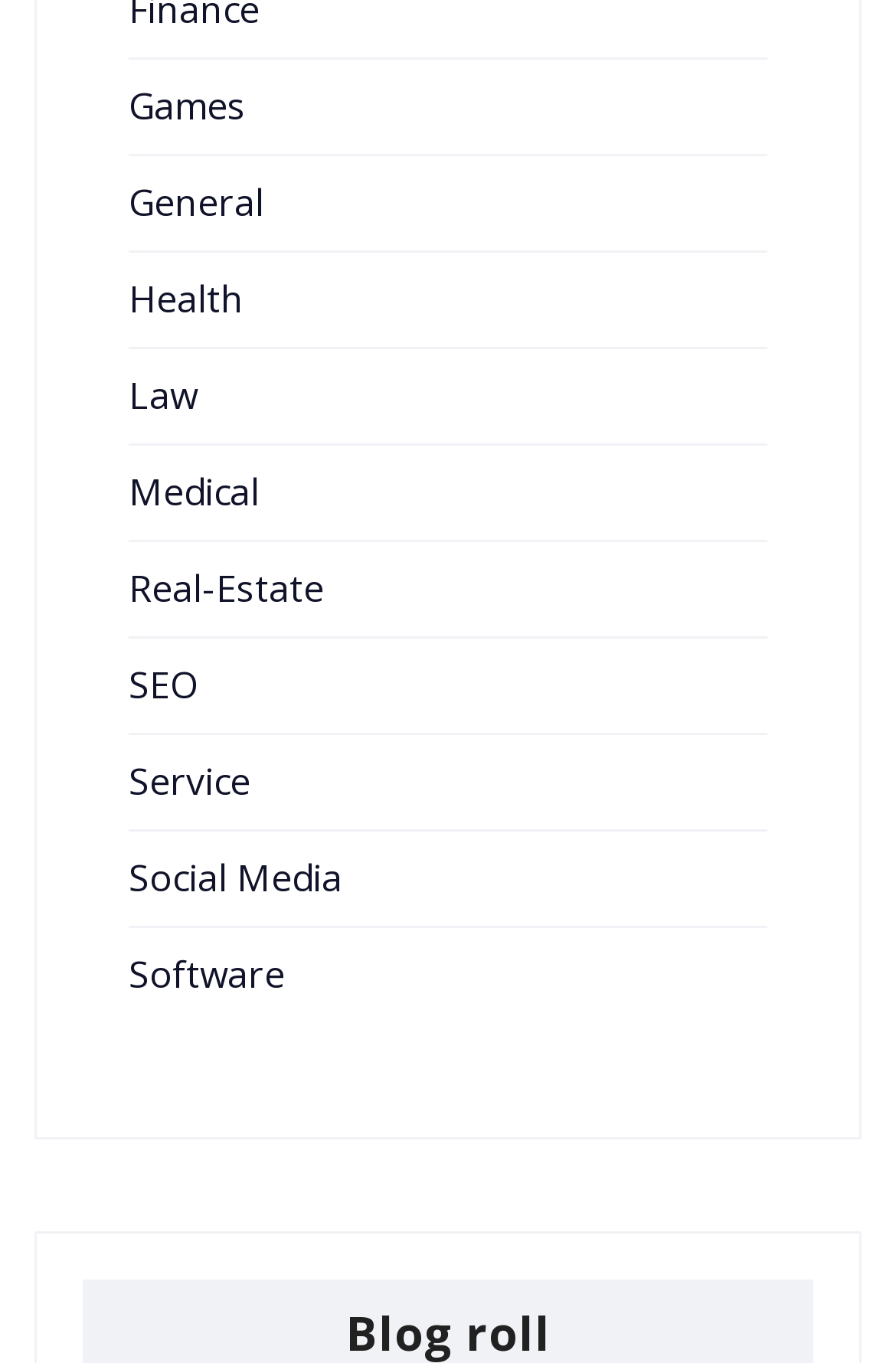Please analyze the image and give a detailed answer to the question:
What is the first category listed on this webpage?

By examining the webpage, I can see that the first link is labeled 'Games', which suggests that it is the first category listed on the webpage.